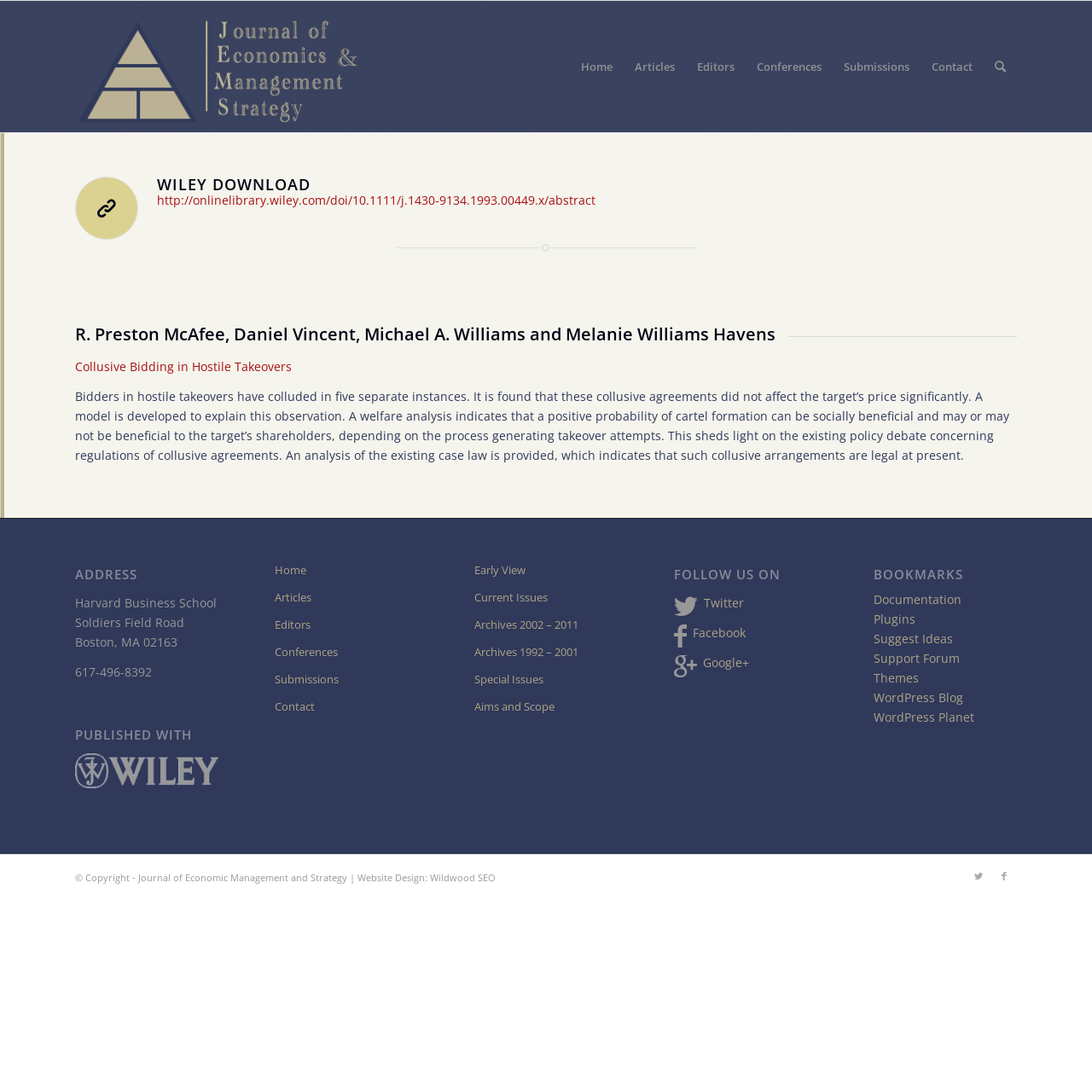Locate the bounding box coordinates of the item that should be clicked to fulfill the instruction: "Click on the 'Journal of Economics & Management Strategy' link".

[0.069, 0.001, 0.331, 0.121]